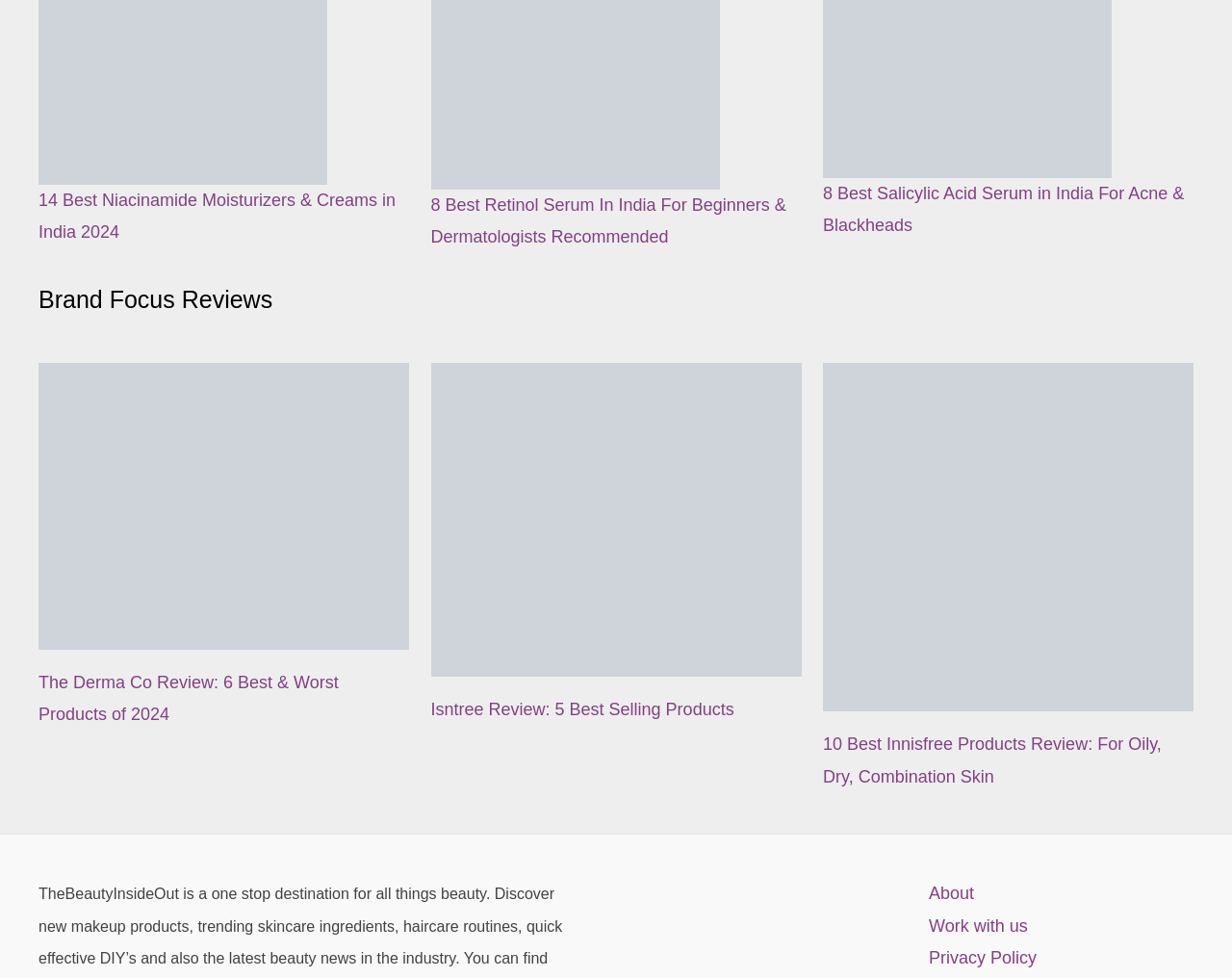Find the bounding box coordinates of the element you need to click on to perform this action: 'Learn more about the best Innisfree products for oily, dry, and combination skin'. The coordinates should be represented by four float values between 0 and 1, in the format [left, top, right, bottom].

[0.668, 0.371, 0.969, 0.727]